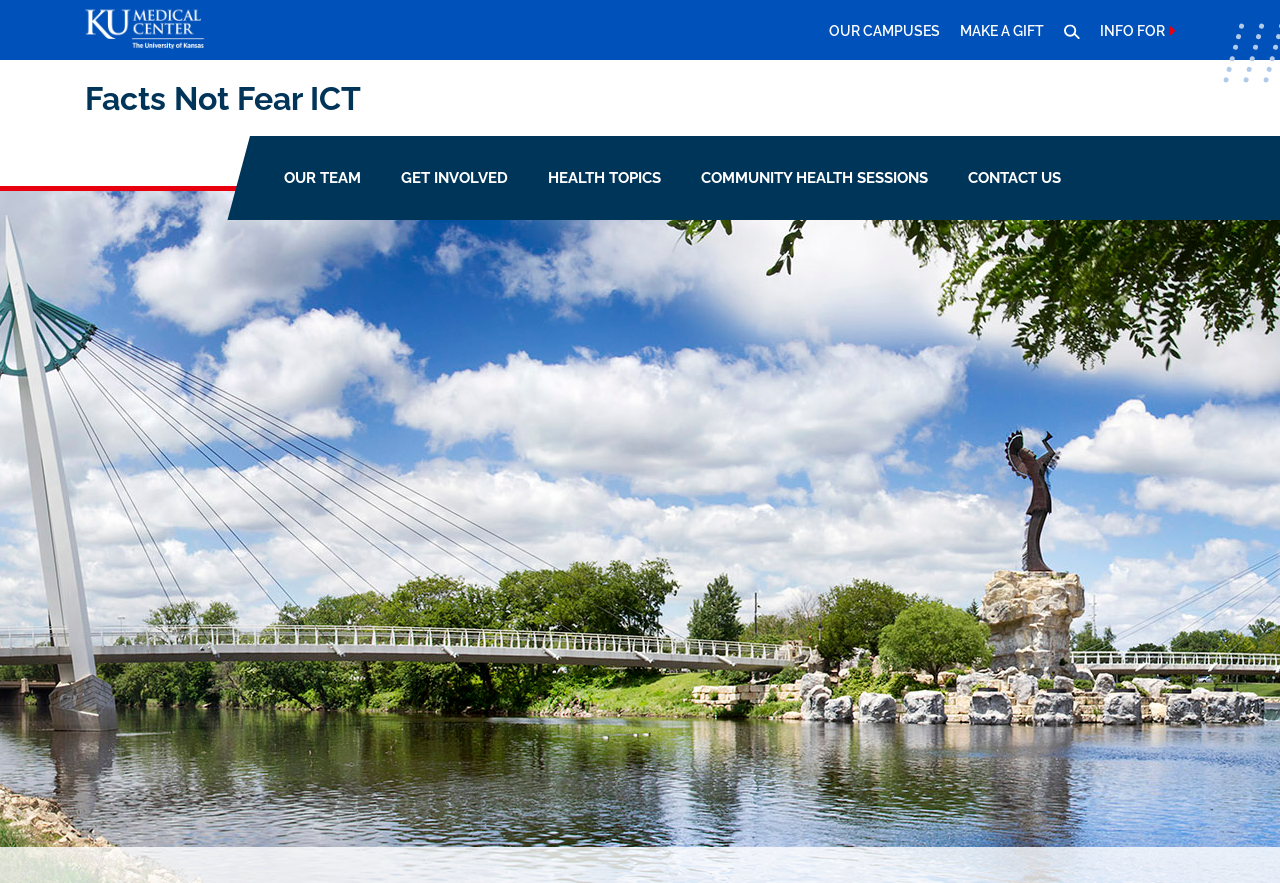How many schools are listed?
Using the screenshot, give a one-word or short phrase answer.

Three